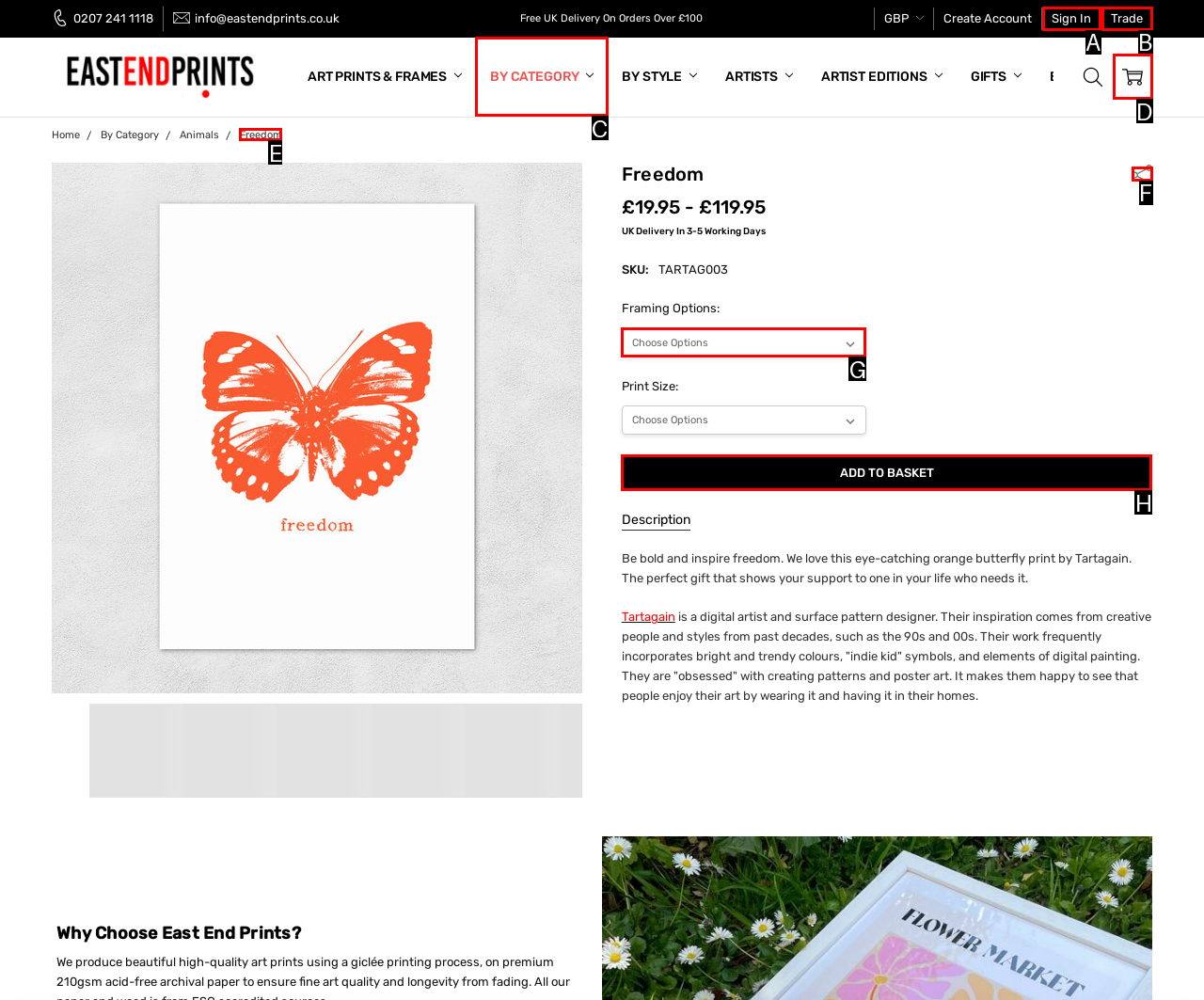Determine the letter of the element I should select to fulfill the following instruction: Fill out the Name field. Just provide the letter.

None